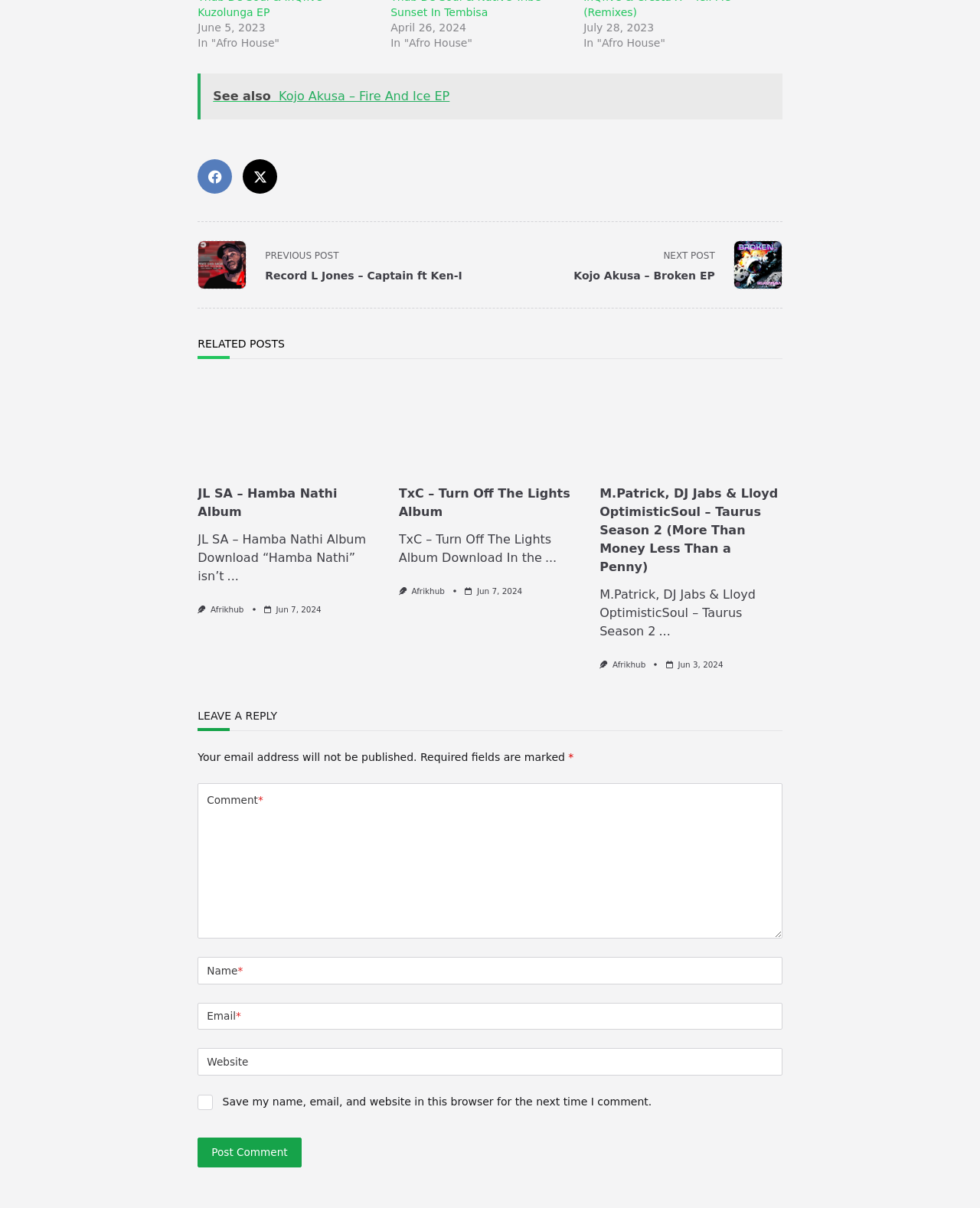Specify the bounding box coordinates of the element's area that should be clicked to execute the given instruction: "Enter your name in the 'Name' field". The coordinates should be four float numbers between 0 and 1, i.e., [left, top, right, bottom].

[0.202, 0.792, 0.798, 0.815]